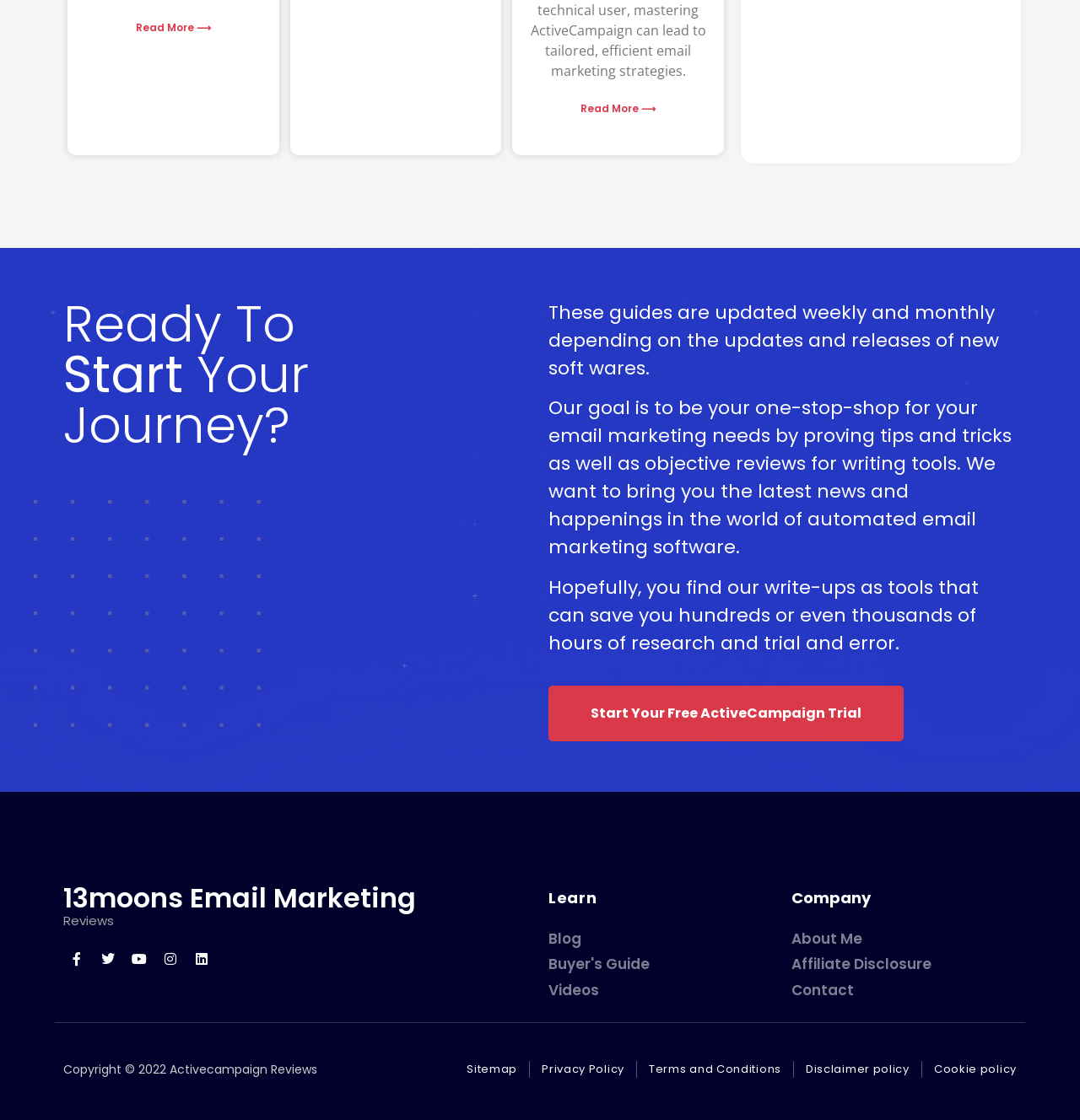What is the year of copyright for this website?
Please provide a single word or phrase based on the screenshot.

2022